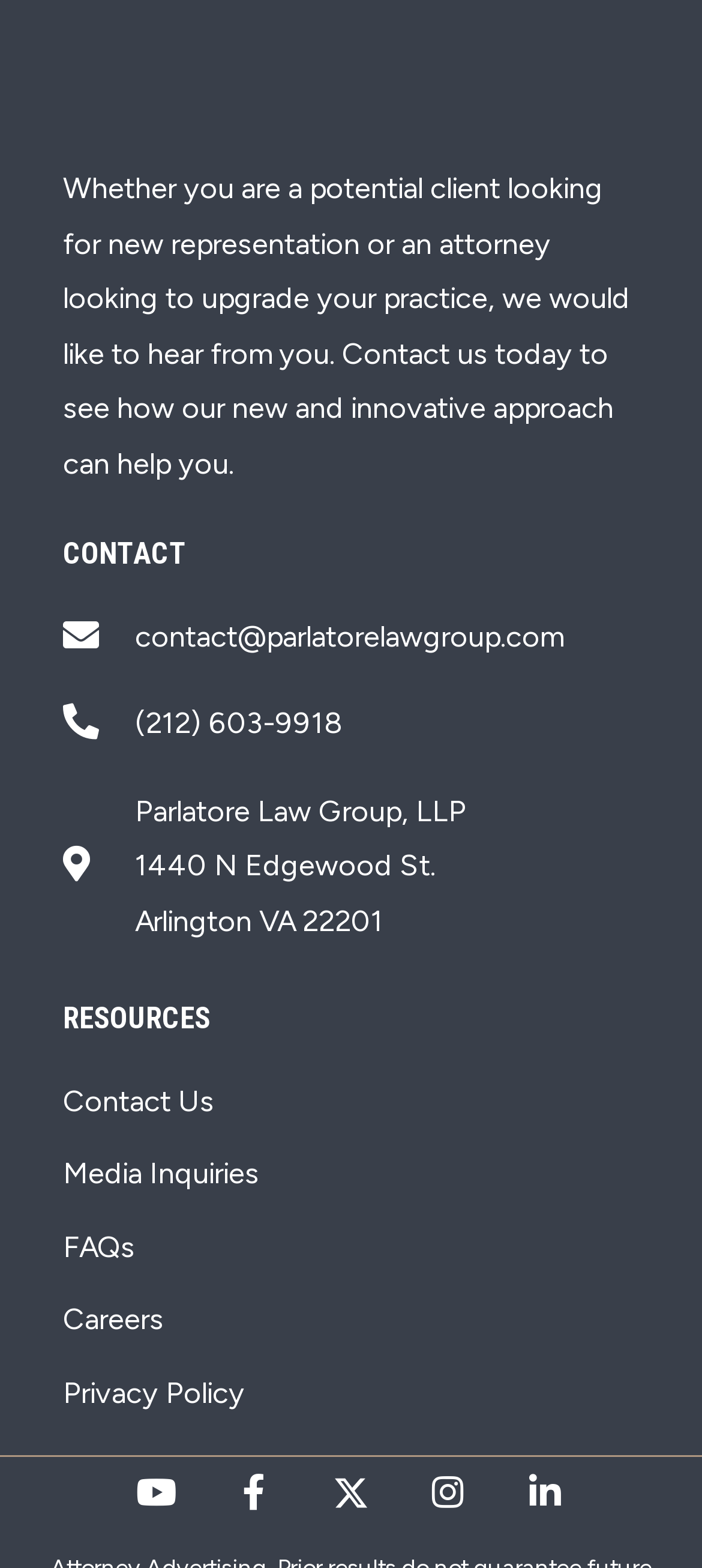Locate the bounding box coordinates of the element I should click to achieve the following instruction: "Call the office phone number".

[0.09, 0.444, 0.91, 0.479]